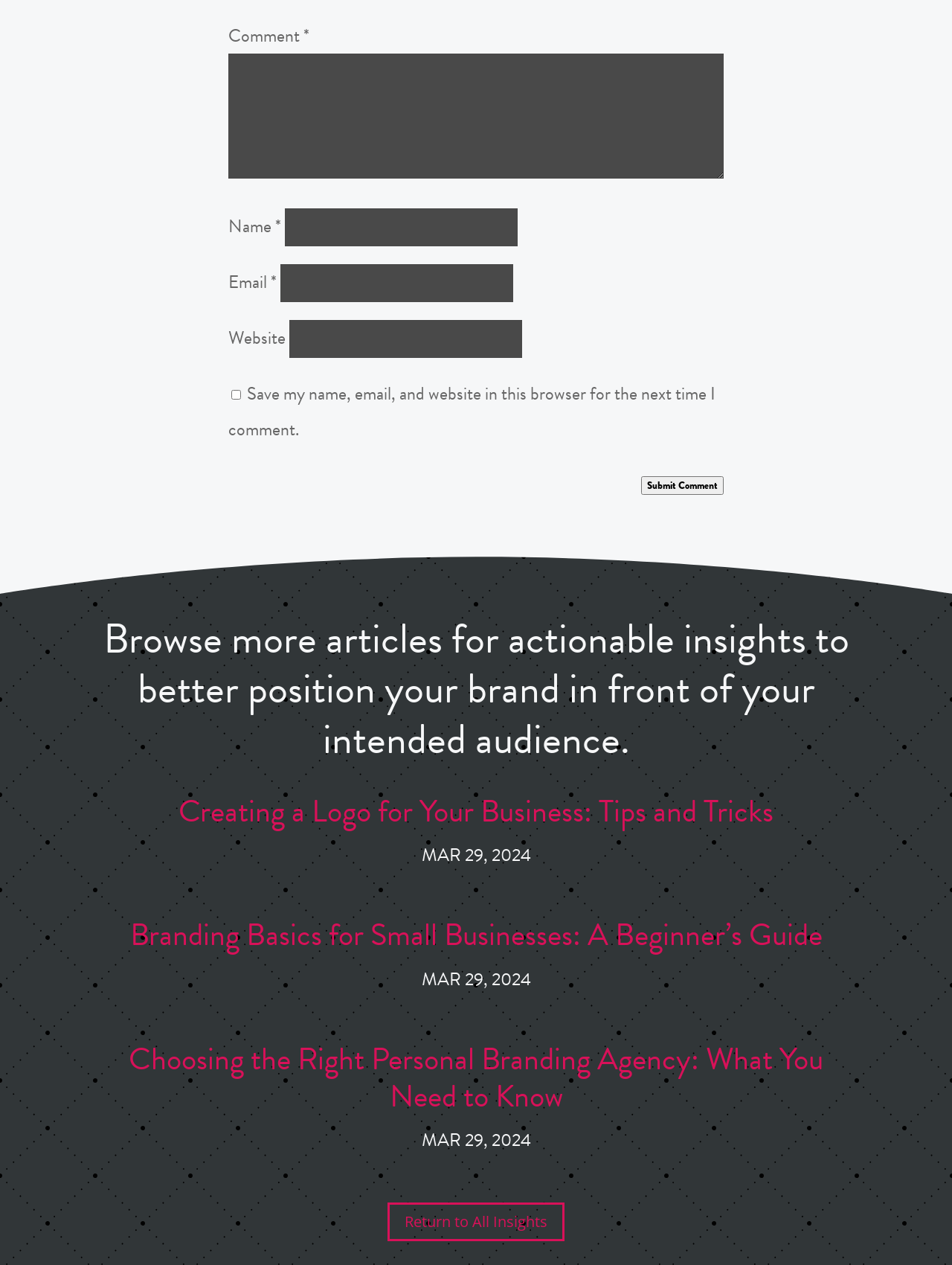By analyzing the image, answer the following question with a detailed response: What is the date of the articles?

The date of the articles is MAR 29, 2024, as indicated by the static text 'MAR 29, 2024' below each article heading.